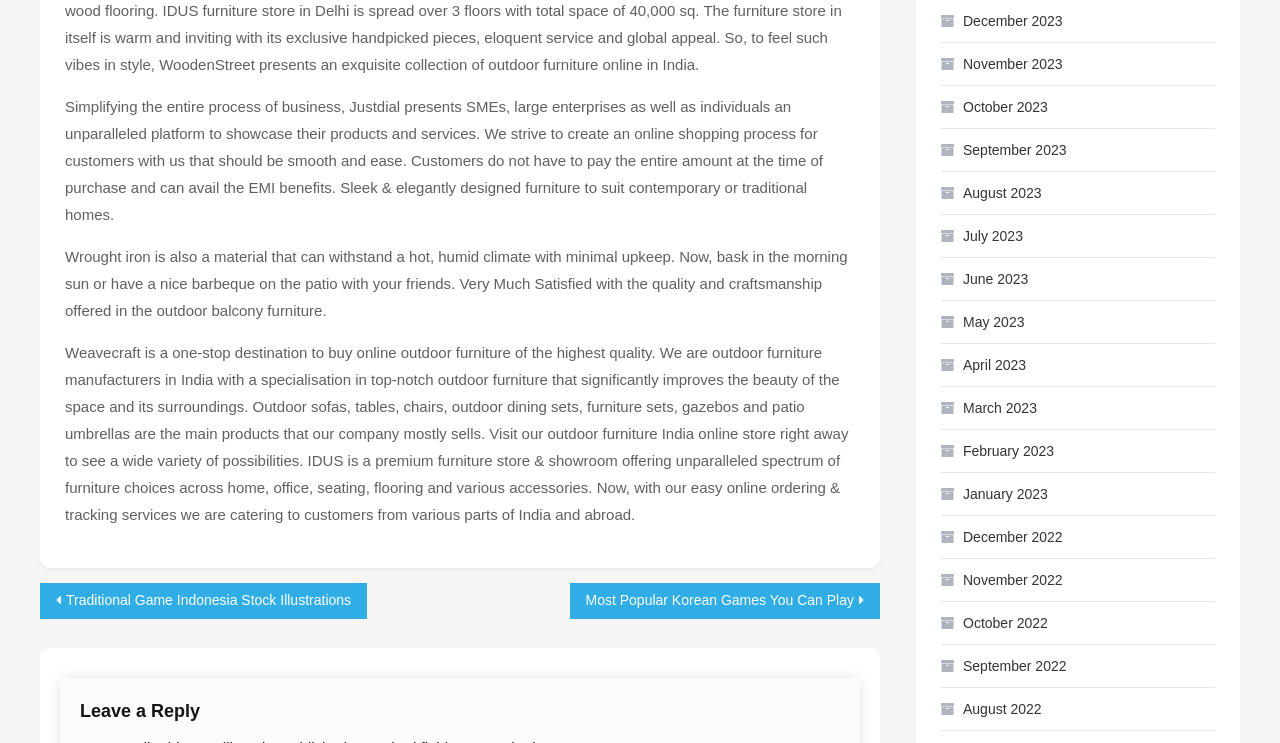Answer the question in one word or a short phrase:
What is the material mentioned for withstanding hot climate?

wrought iron